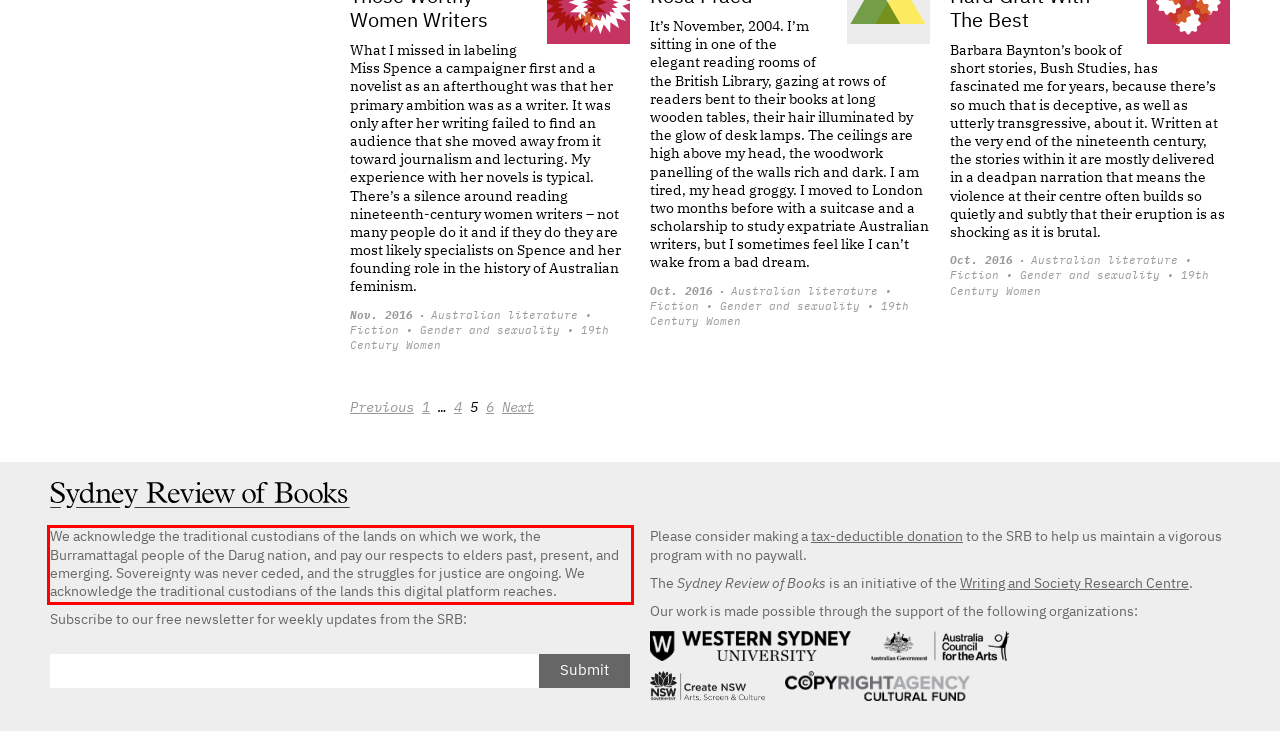You have a webpage screenshot with a red rectangle surrounding a UI element. Extract the text content from within this red bounding box.

We acknowledge the traditional custodians of the lands on which we work, the Burramattagal people of the Darug nation, and pay our respects to elders past, present, and emerging. Sovereignty was never ceded, and the struggles for justice are ongoing. We acknowledge the traditional custodians of the lands this digital platform reaches.